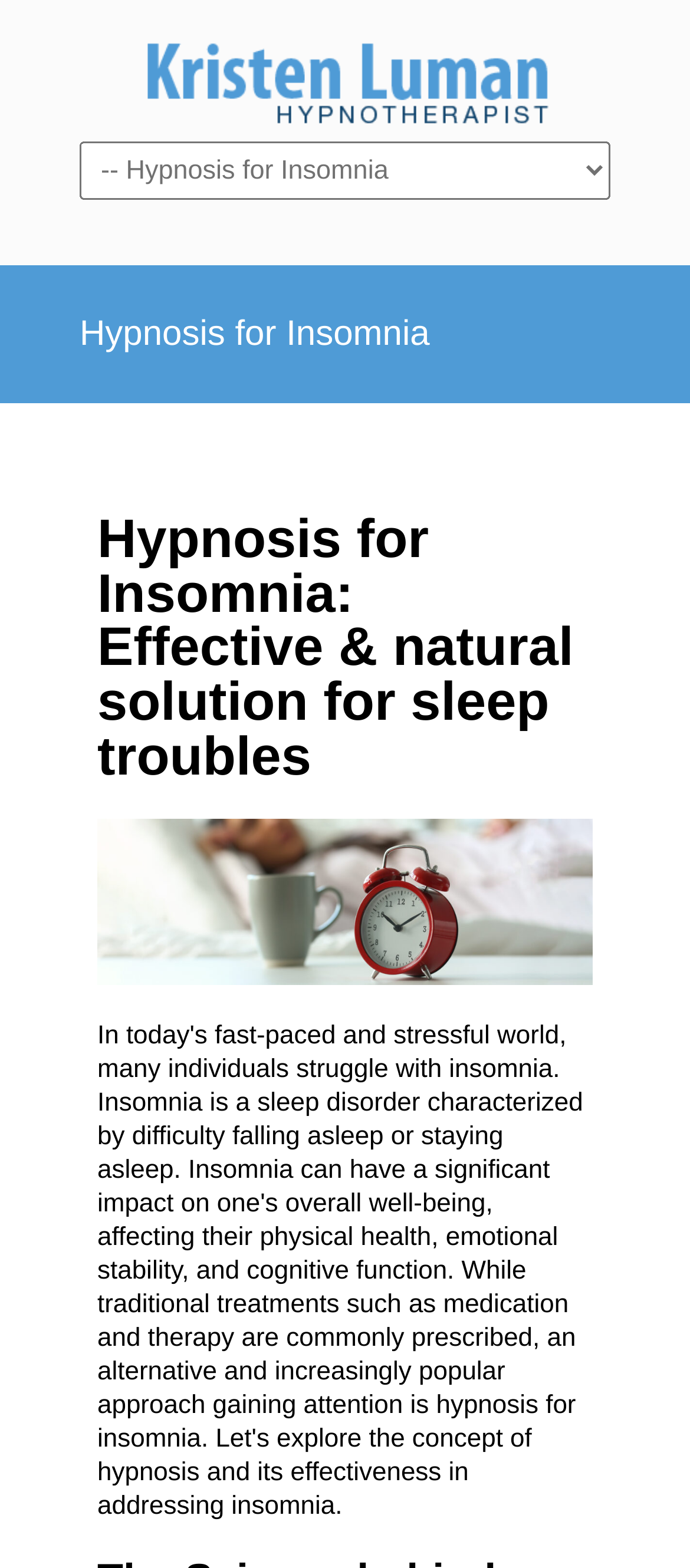What is the layout of the webpage?
Please craft a detailed and exhaustive response to the question.

I found a LayoutTable element at the top of the webpage with a bounding box coordinate of [0.09, 0.0, 0.91, 0.073]. This suggests that the webpage uses a table layout to organize its content.